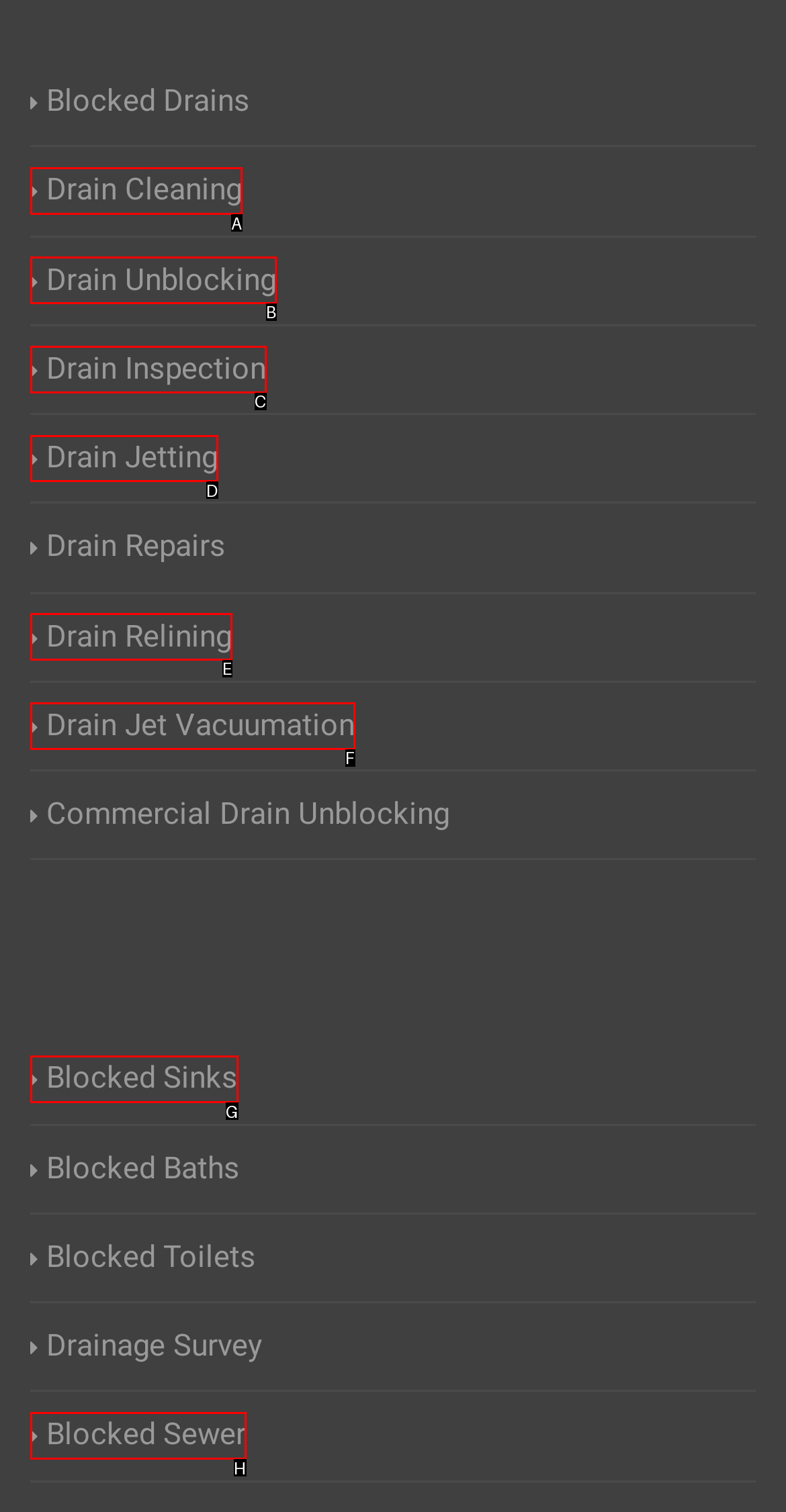Point out the option that best suits the description: Drain Jet Vacuumation
Indicate your answer with the letter of the selected choice.

F